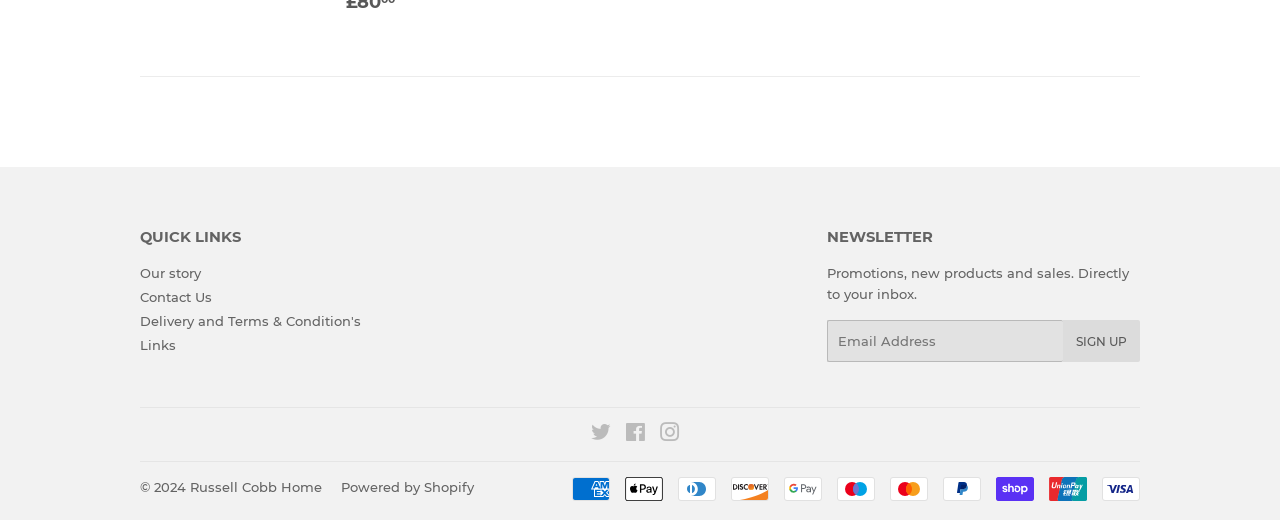Identify the bounding box coordinates of the clickable section necessary to follow the following instruction: "Go to the contact us page". The coordinates should be presented as four float numbers from 0 to 1, i.e., [left, top, right, bottom].

[0.109, 0.556, 0.166, 0.587]